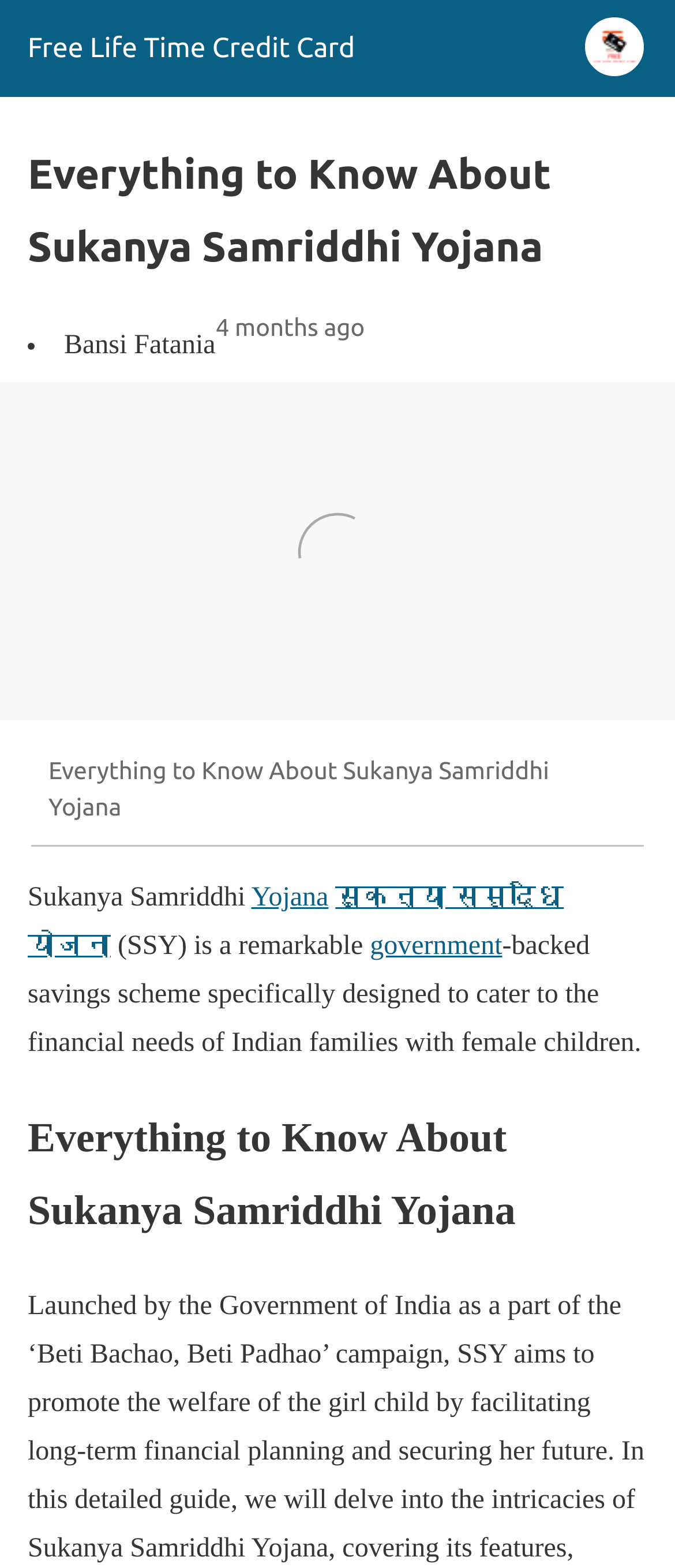What is the purpose of Sukanya Samriddhi Yojana?
Analyze the image and deliver a detailed answer to the question.

According to the webpage, Sukanya Samriddhi Yojana is designed to cater to the financial needs of Indian families with female children, which implies that the scheme aims to provide financial support to these families.